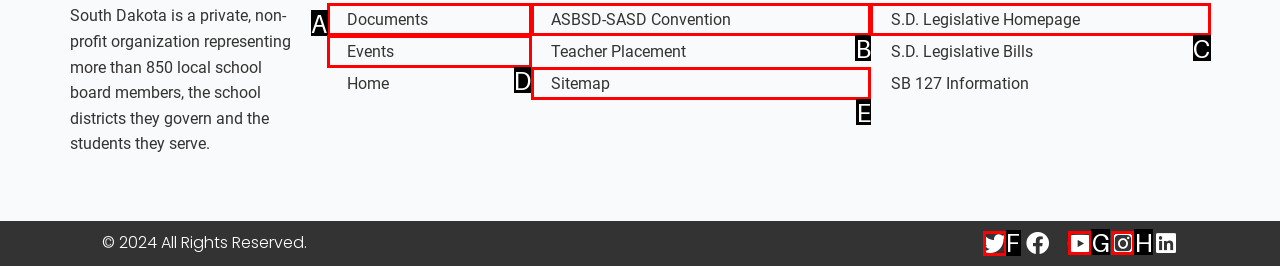Select the right option to accomplish this task: follow on Twitter. Reply with the letter corresponding to the correct UI element.

F